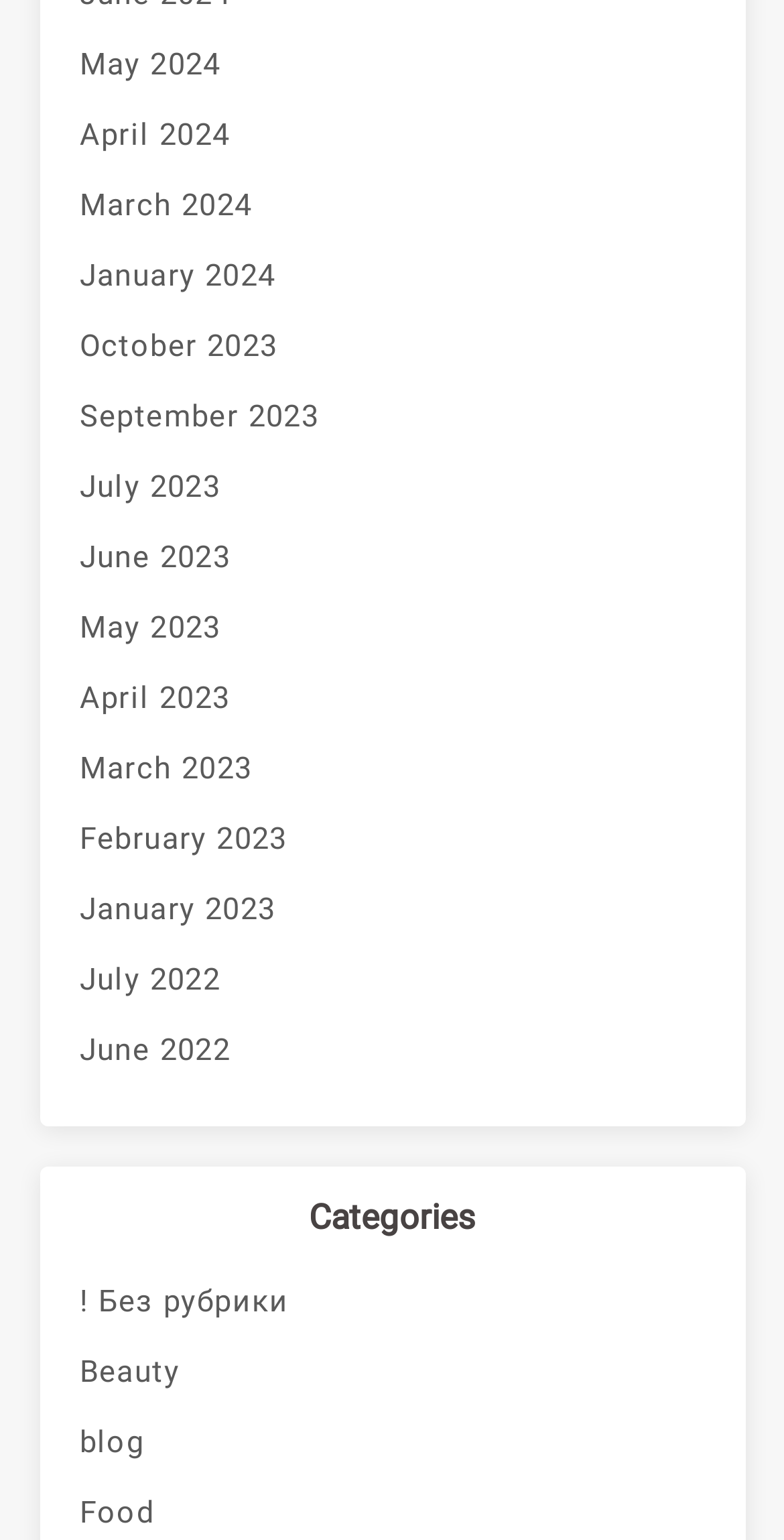Using the description: "! Без рубрики", identify the bounding box of the corresponding UI element in the screenshot.

[0.101, 0.822, 0.899, 0.868]